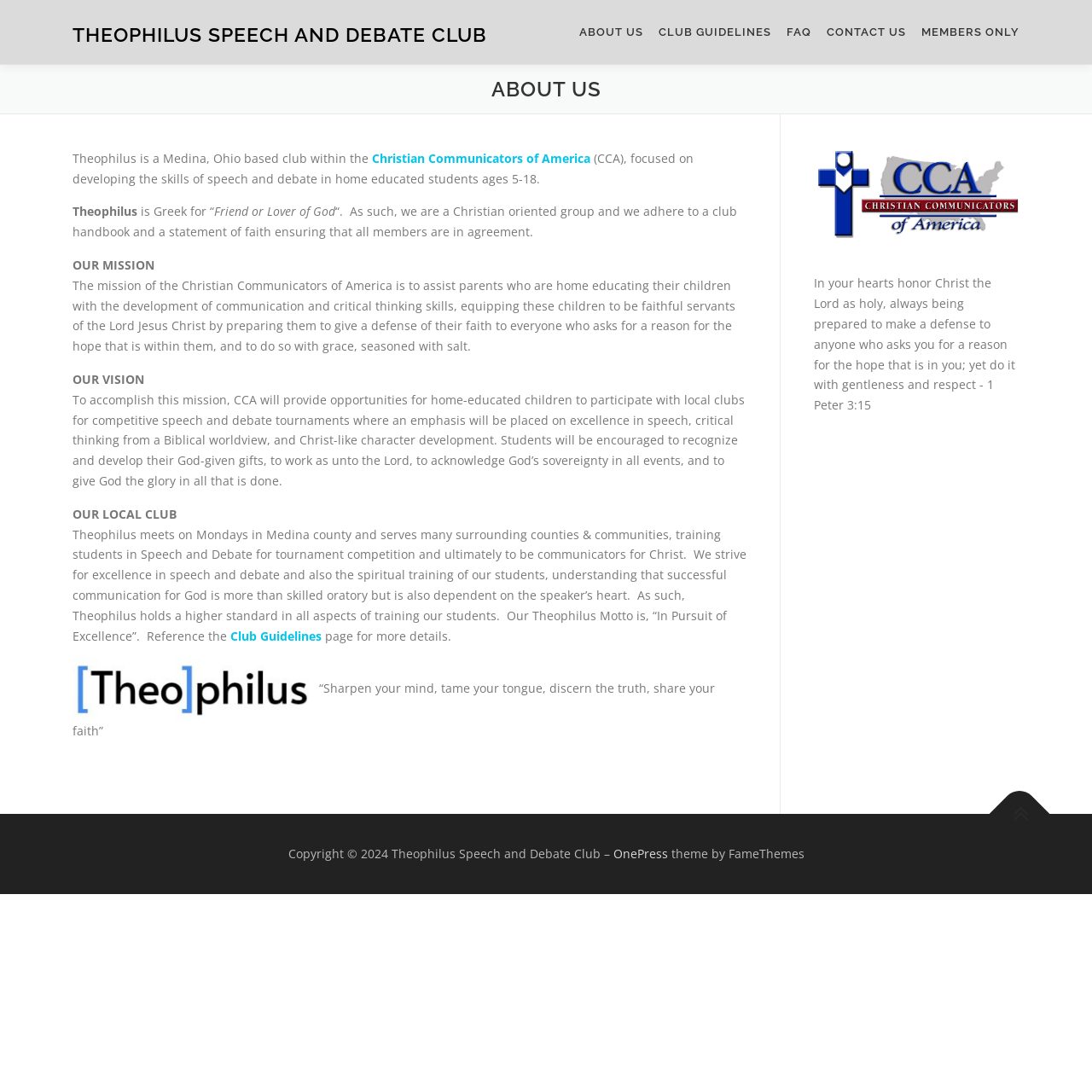Given the element description Theophilus Speech and Debate Club, predict the bounding box coordinates for the UI element in the webpage screenshot. The format should be (top-left x, top-left y, bottom-right x, bottom-right y), and the values should be between 0 and 1.

[0.066, 0.021, 0.446, 0.042]